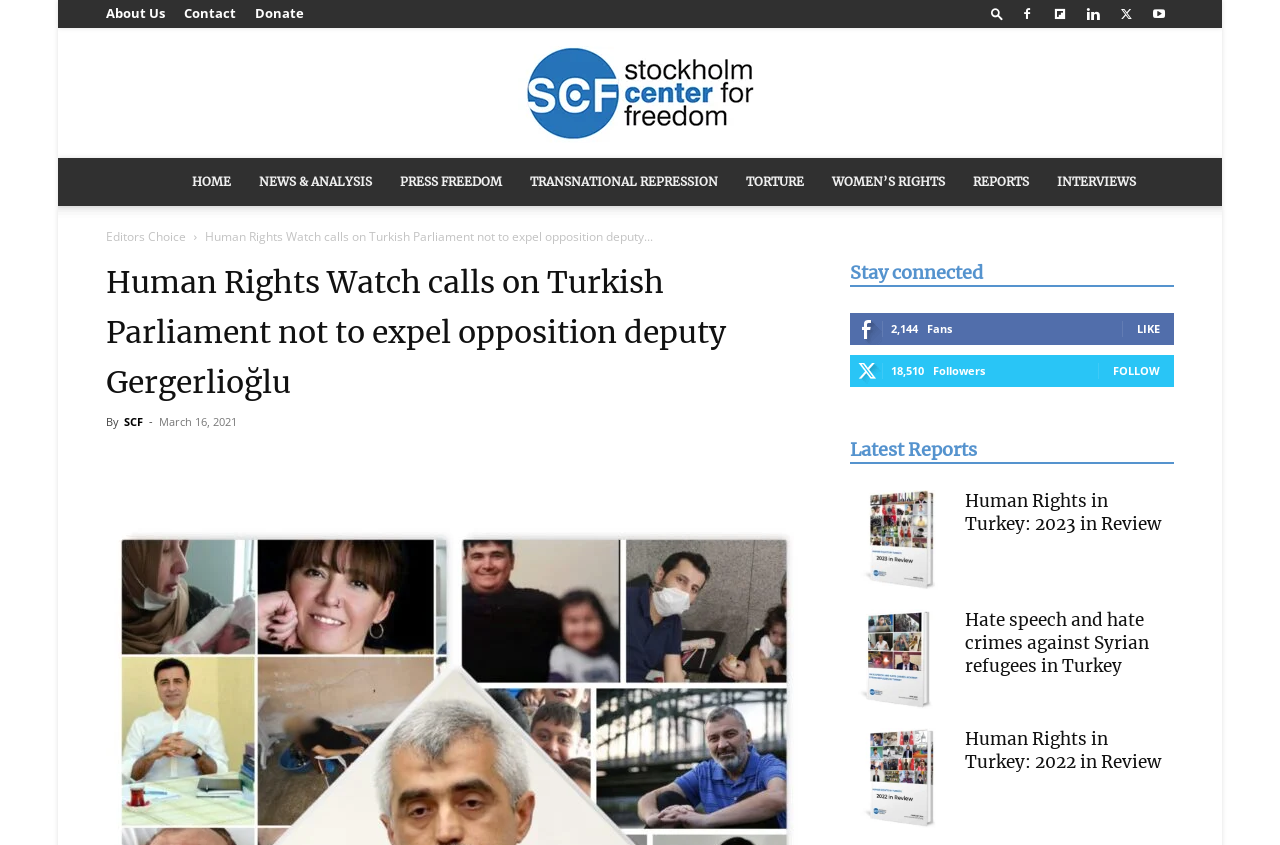How many links are there in the top navigation menu?
Please give a detailed and elaborate explanation in response to the question.

I found the answer by counting the number of links in the top navigation menu, which includes 'HOME', 'NEWS & ANALYSIS', 'PRESS FREEDOM', 'TRANSNATIONAL REPRESSION', 'TORTURE', 'WOMEN’S RIGHTS', and 'REPORTS'.